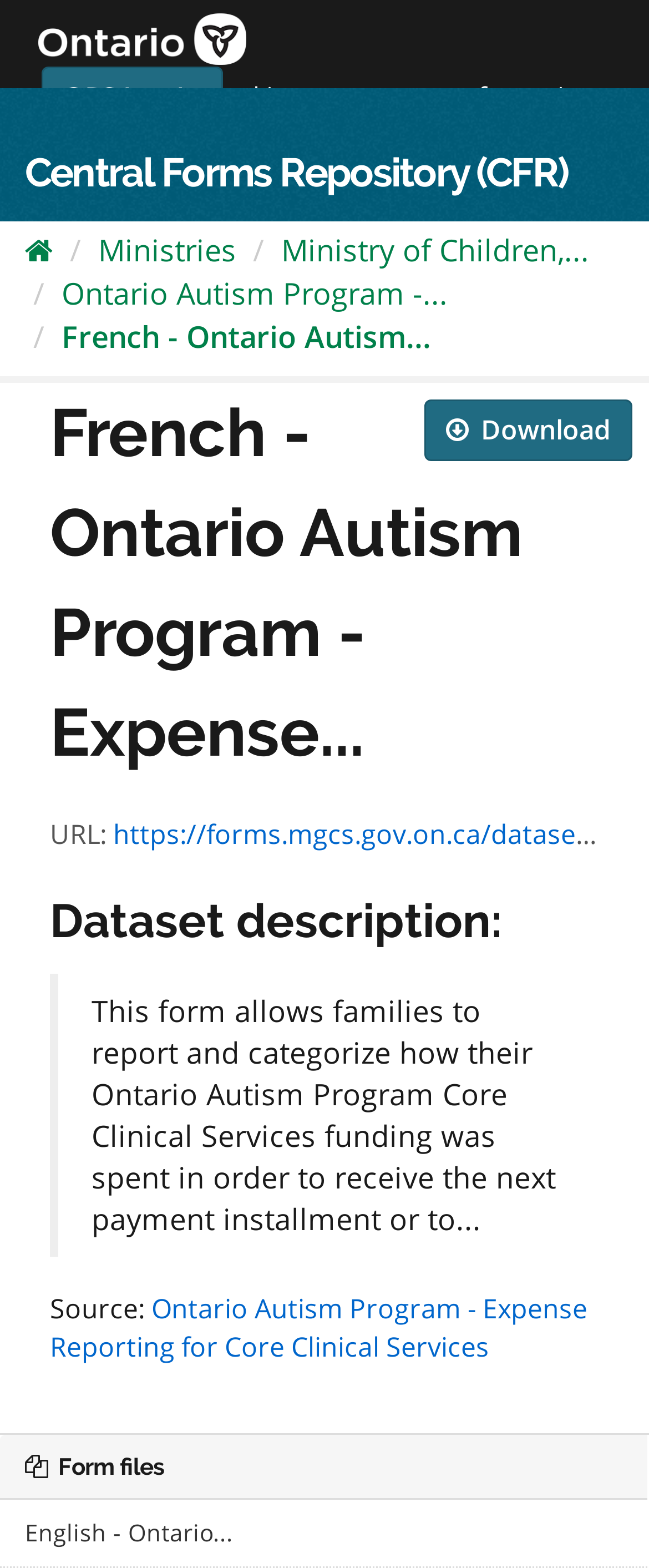What is the purpose of this form?
Provide a detailed and well-explained answer to the question.

Based on the webpage content, this form allows families to report and categorize how their Ontario Autism Program Core Clinical Services funding was spent in order to receive the next payment installment or to reconcile.